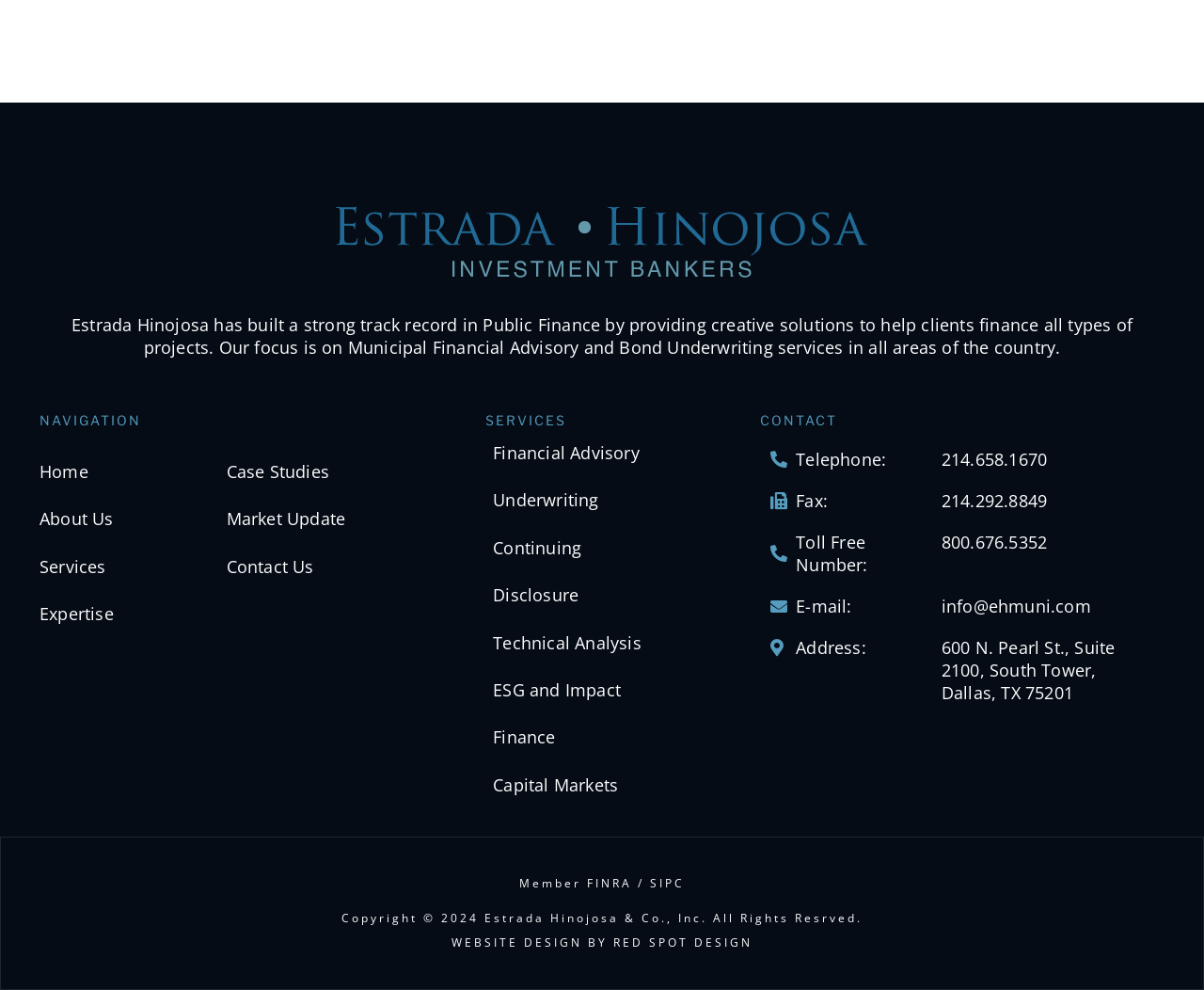Please determine the bounding box coordinates of the area that needs to be clicked to complete this task: 'Click on the 'Home' link'. The coordinates must be four float numbers between 0 and 1, formatted as [left, top, right, bottom].

[0.033, 0.452, 0.175, 0.5]